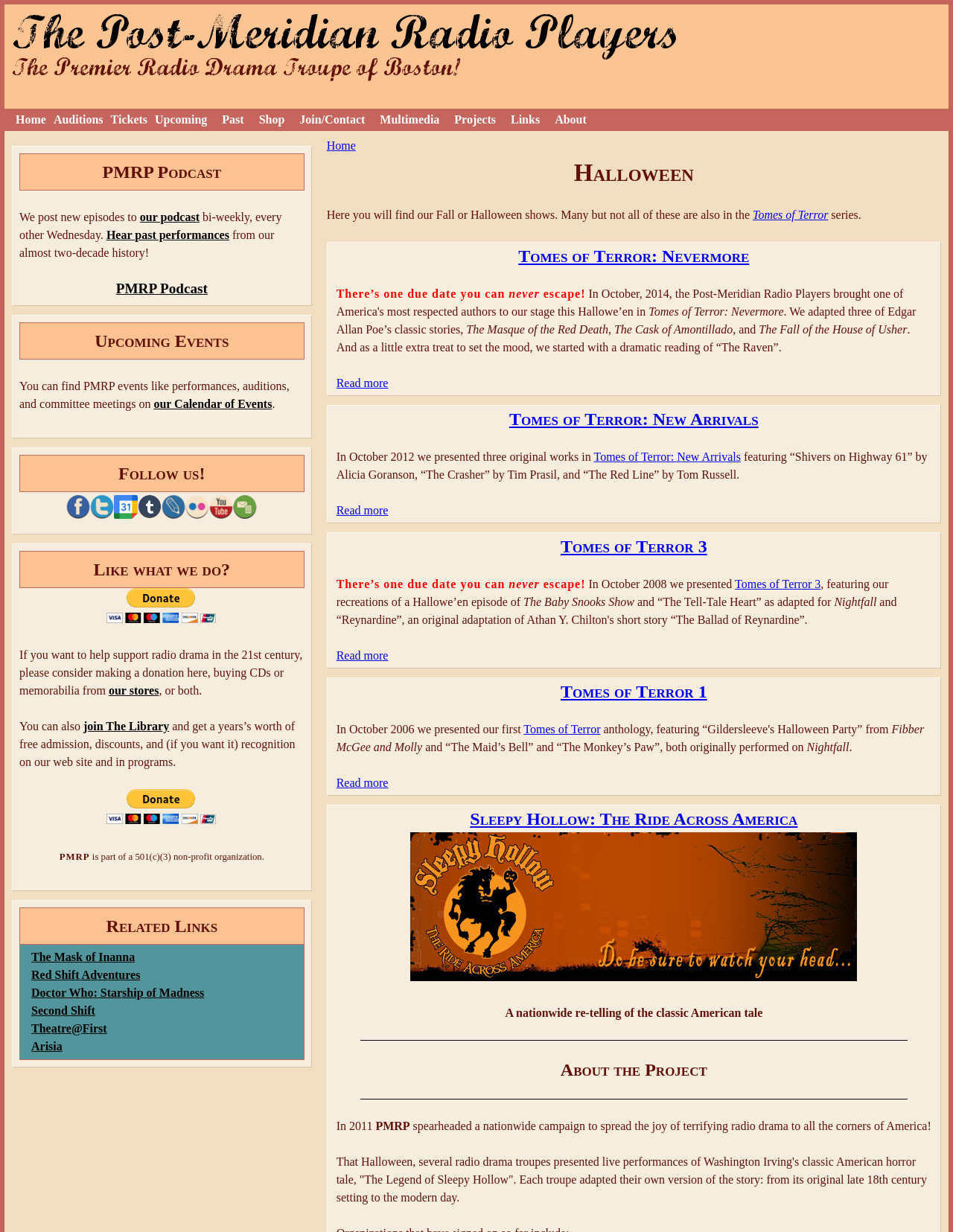Determine the bounding box coordinates for the region that must be clicked to execute the following instruction: "Read more about Tomes of Terror: Nevermore".

[0.353, 0.306, 0.407, 0.316]